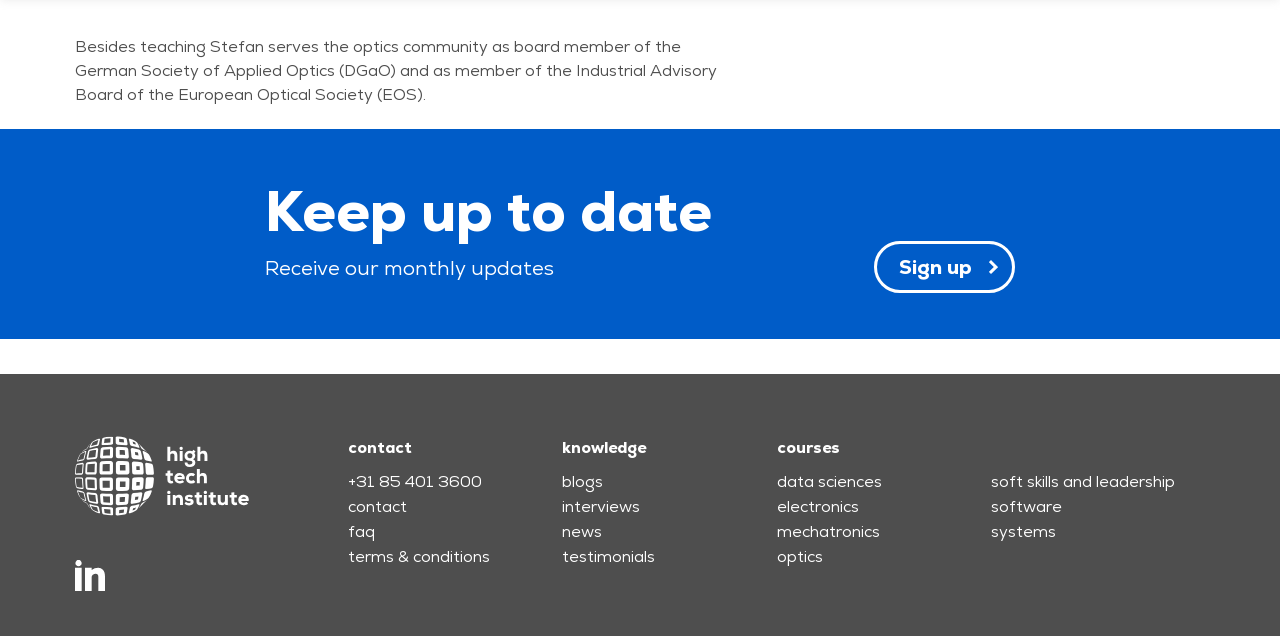Can you find the bounding box coordinates for the element to click on to achieve the instruction: "Learn about optics courses"?

[0.607, 0.858, 0.643, 0.892]